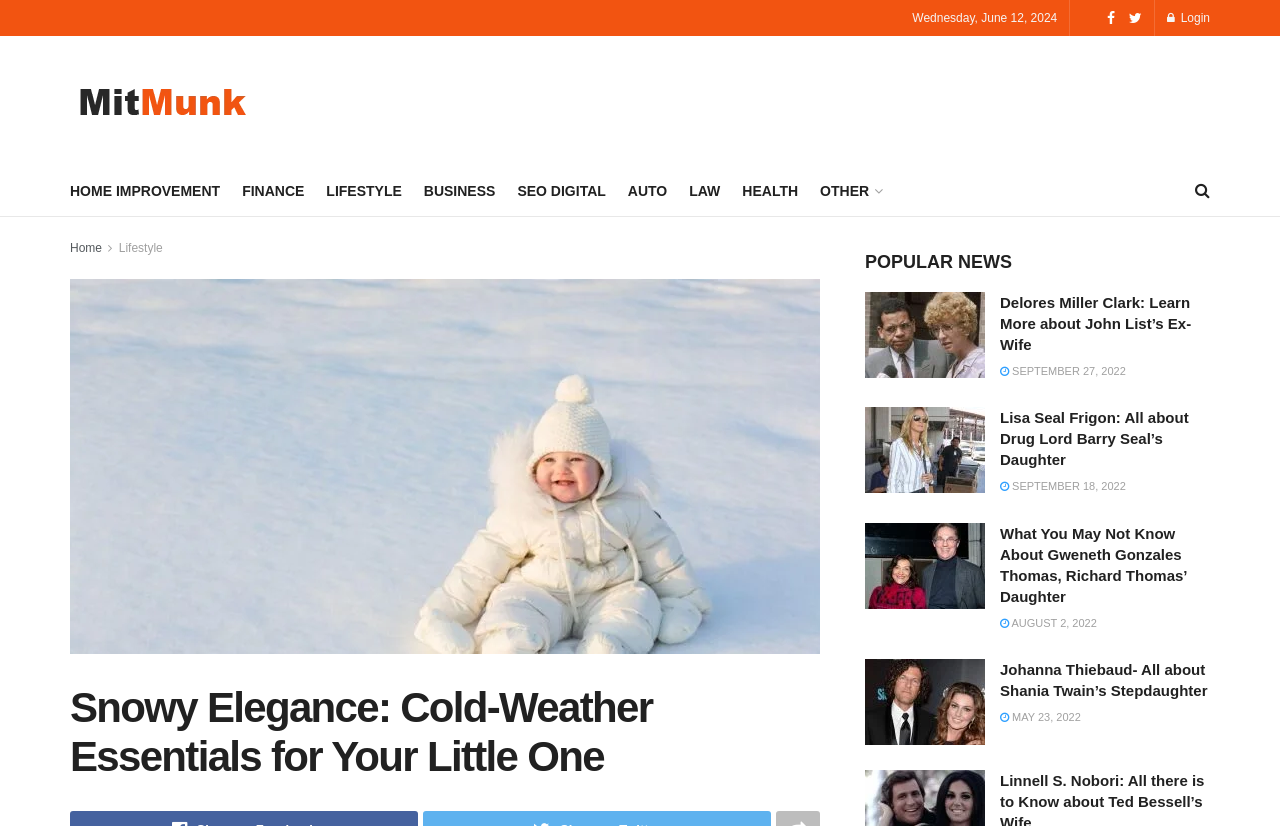Describe all visible elements and their arrangement on the webpage.

This webpage is about a blog or news website, specifically focused on lifestyle and parenting topics. At the top, there is a navigation menu with links to different categories such as "HOME IMPROVEMENT", "FINANCE", "LIFESTYLE", and more. Below the navigation menu, there is a prominent heading "Snowy Elegance: Cold-Weather Essentials for Your Little One" with an accompanying image.

On the left side, there is a section with links to "Home" and "Lifestyle" categories. Below this section, there is a large article or blog post about cold-weather essentials for kids, with a heading and an image.

On the right side, there is a section titled "POPULAR NEWS" with four articles or news stories. Each article has a heading, an image, and a link to the full story. The articles appear to be about celebrity news or biographies, with topics such as Delores Miller Clark, Lisa Seal Frigon, Gweneth Gonzales Thomas, and Johanna Thiebaud.

At the top right corner, there is a login link and a link to the website's logo, which is an image with the text "Mitmunk". There is also a date displayed at the top, "Wednesday, June 12, 2024".